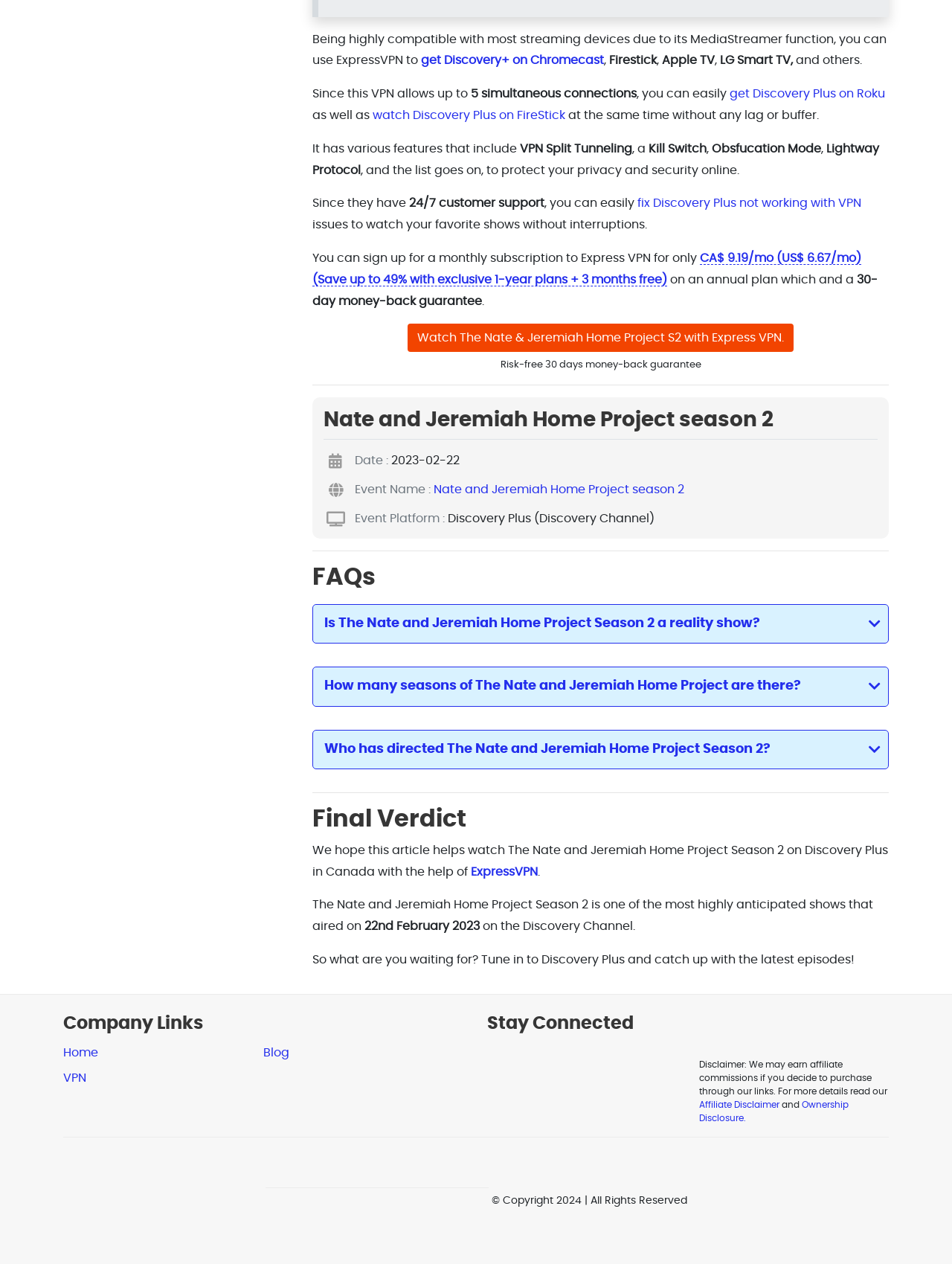Pinpoint the bounding box coordinates of the element you need to click to execute the following instruction: "Watch The Nate & Jeremiah Home Project S2 with Express VPN". The bounding box should be represented by four float numbers between 0 and 1, in the format [left, top, right, bottom].

[0.428, 0.256, 0.834, 0.279]